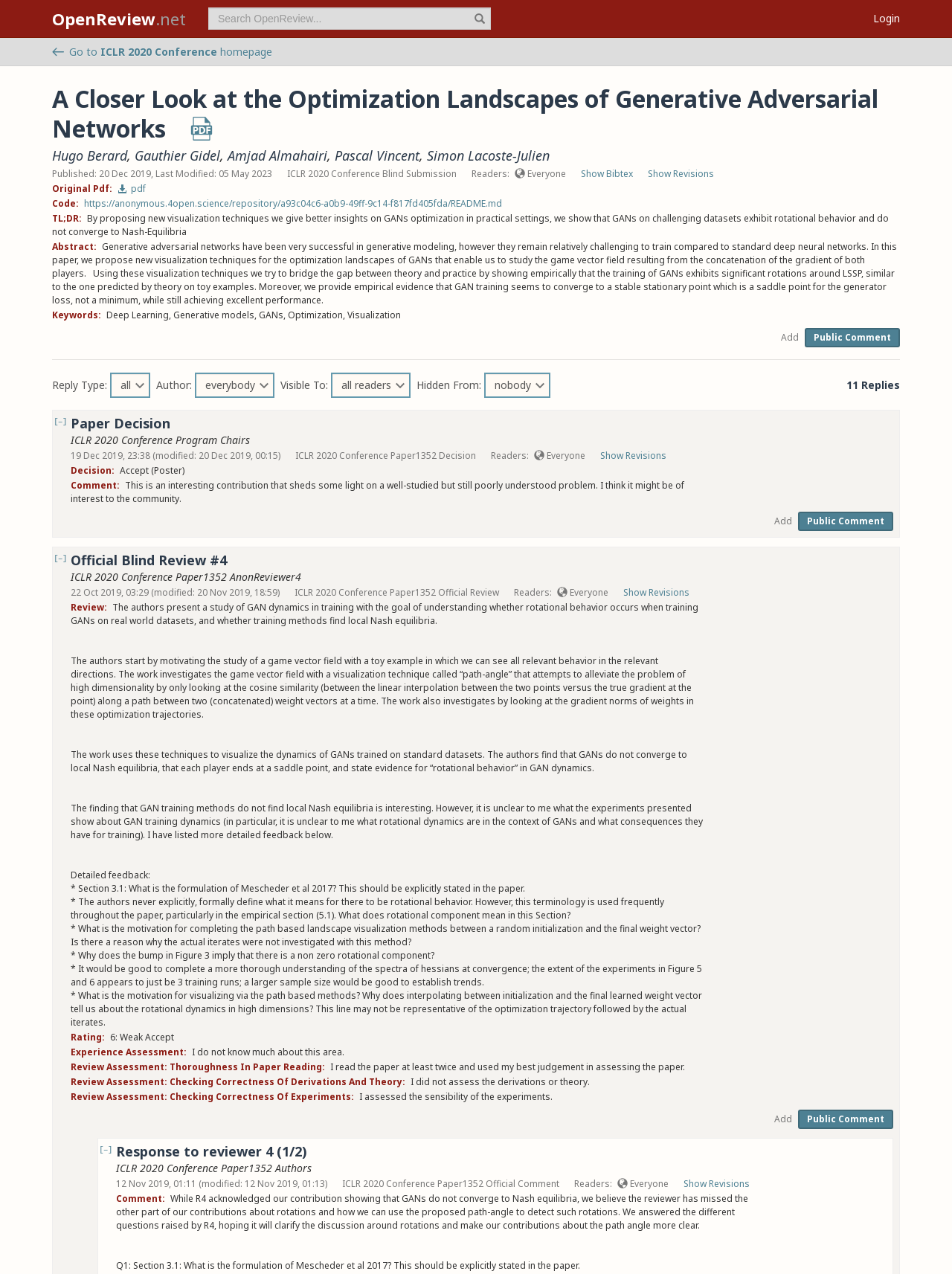What is the decision of the paper?
Please respond to the question with a detailed and well-explained answer.

The decision of the paper can be found in the 'Paper Decision' section, which is 'Accept (Poster)'.